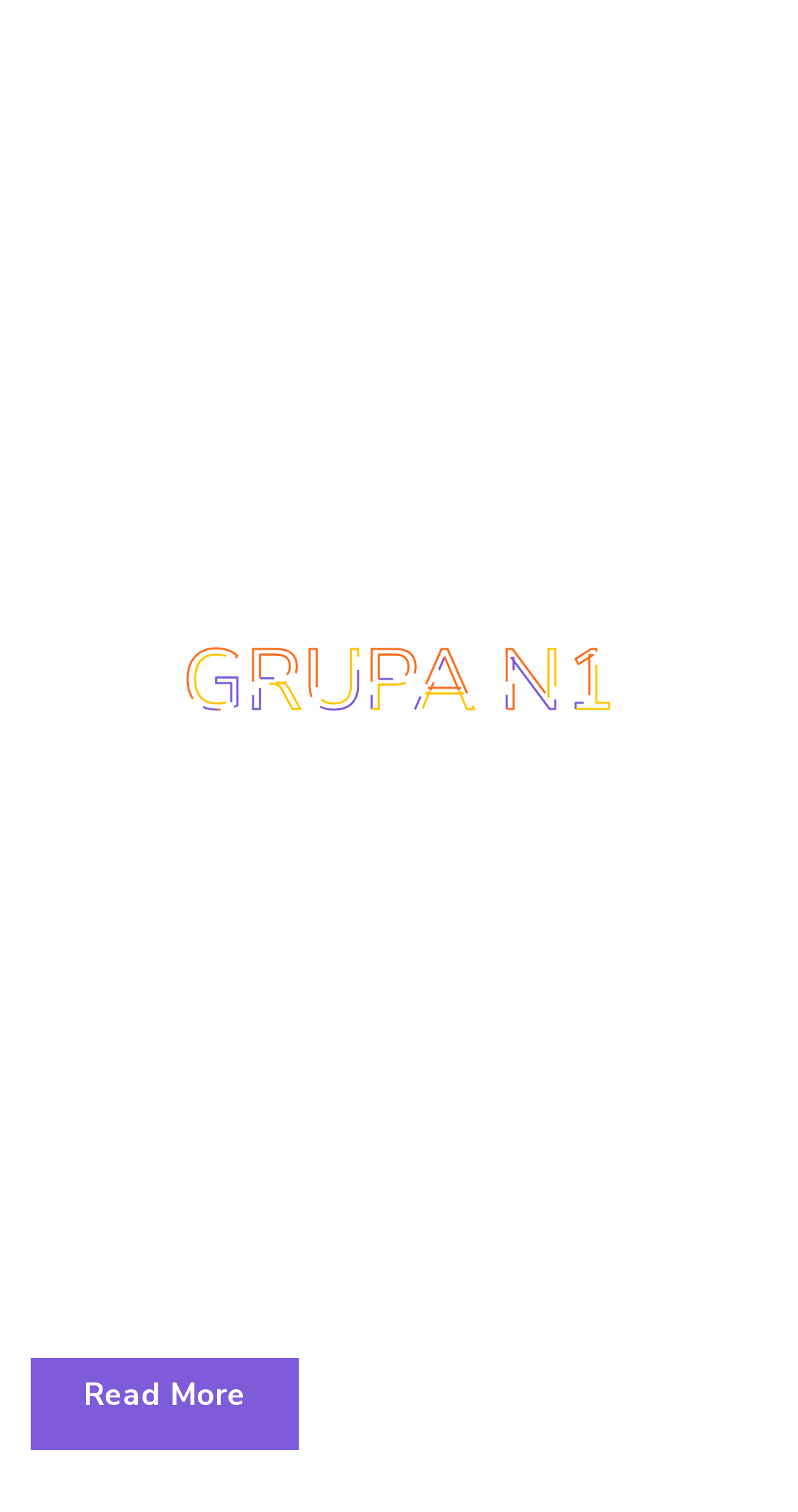Locate the bounding box coordinates of the item that should be clicked to fulfill the instruction: "Explore 'Studio'".

[0.136, 0.486, 0.205, 0.535]